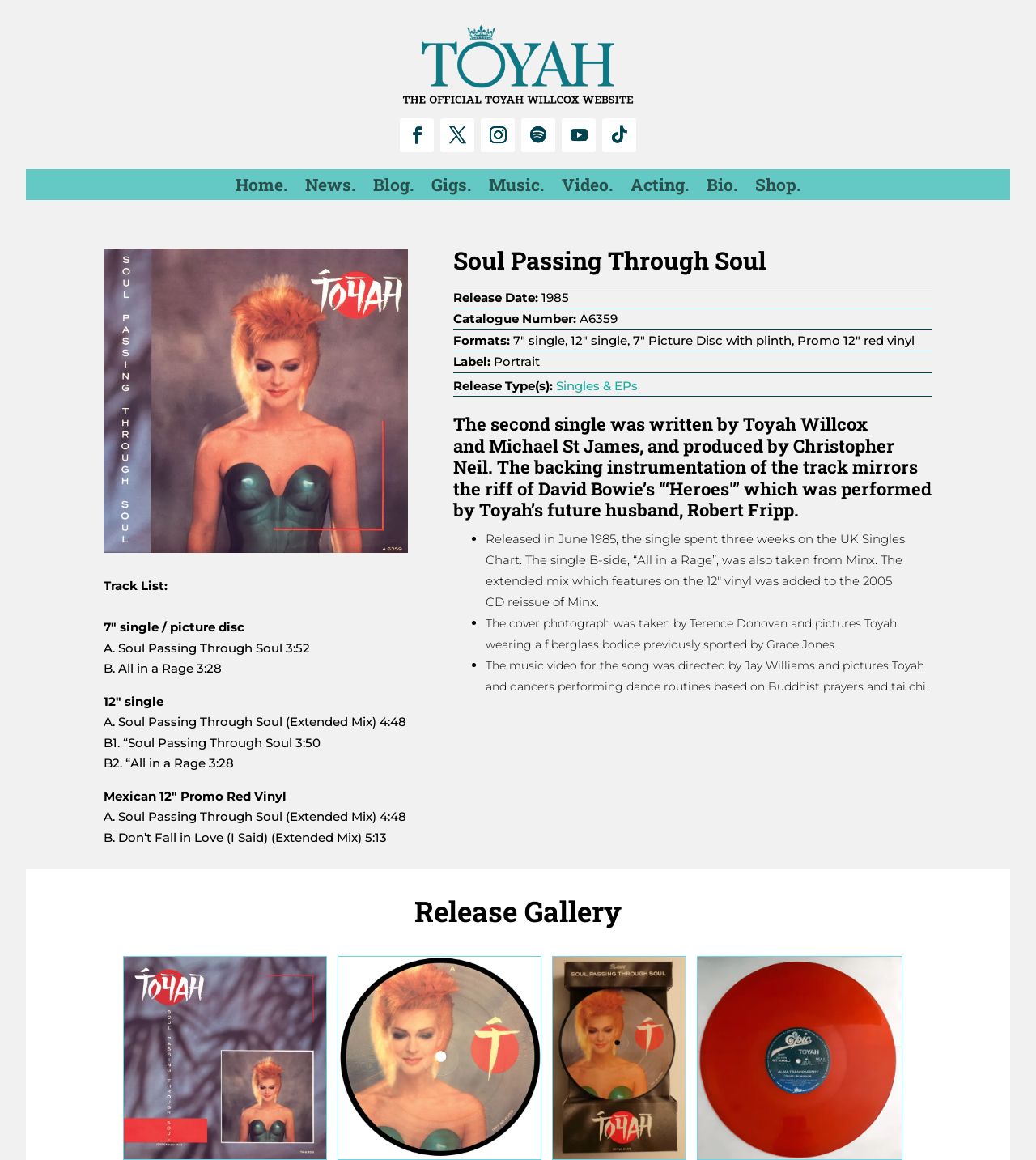Give a concise answer using only one word or phrase for this question:
What is the title of the song?

Soul Passing Through Soul